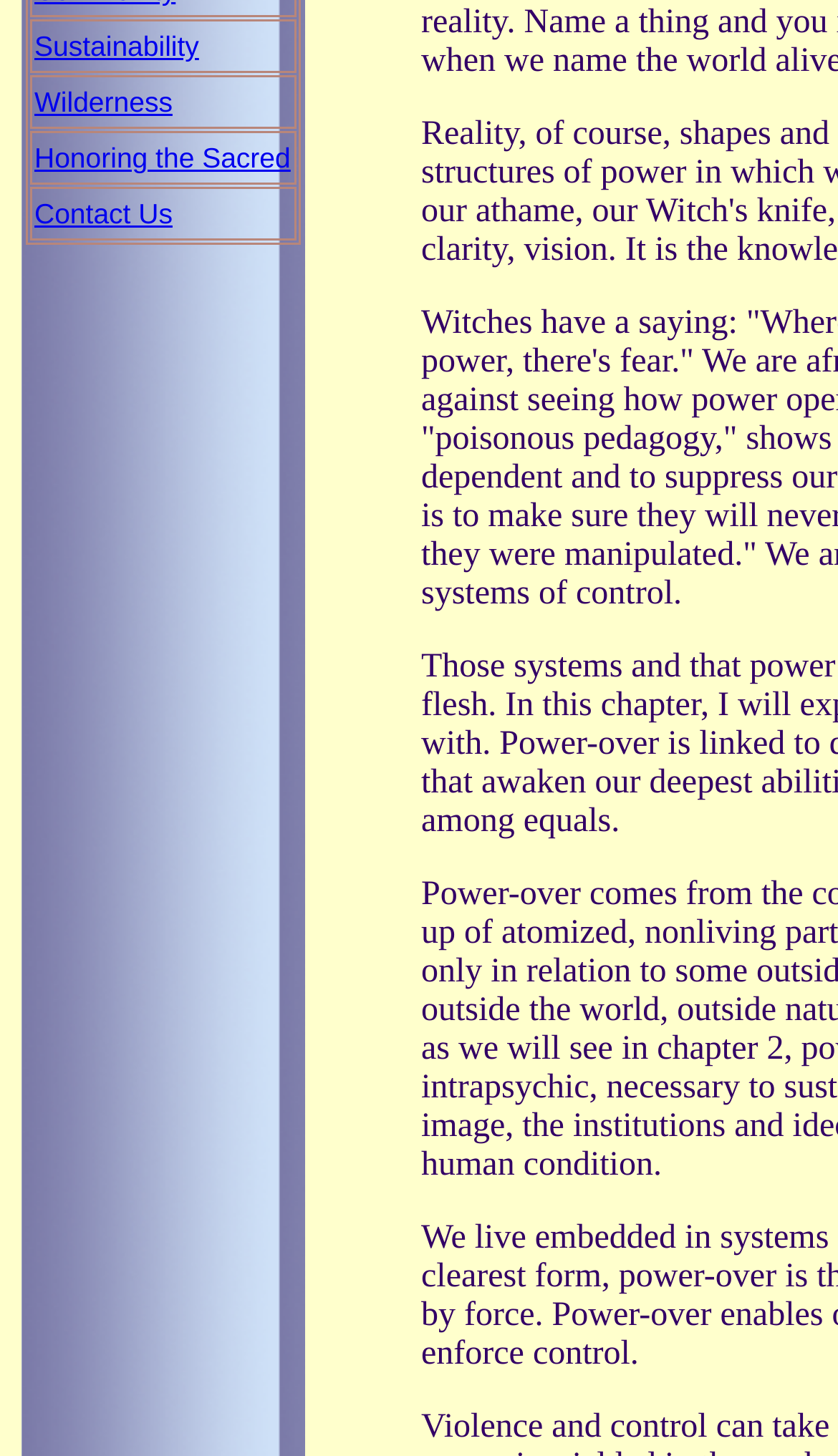Given the description of the UI element: "Sustainability", predict the bounding box coordinates in the form of [left, top, right, bottom], with each value being a float between 0 and 1.

[0.041, 0.021, 0.237, 0.043]